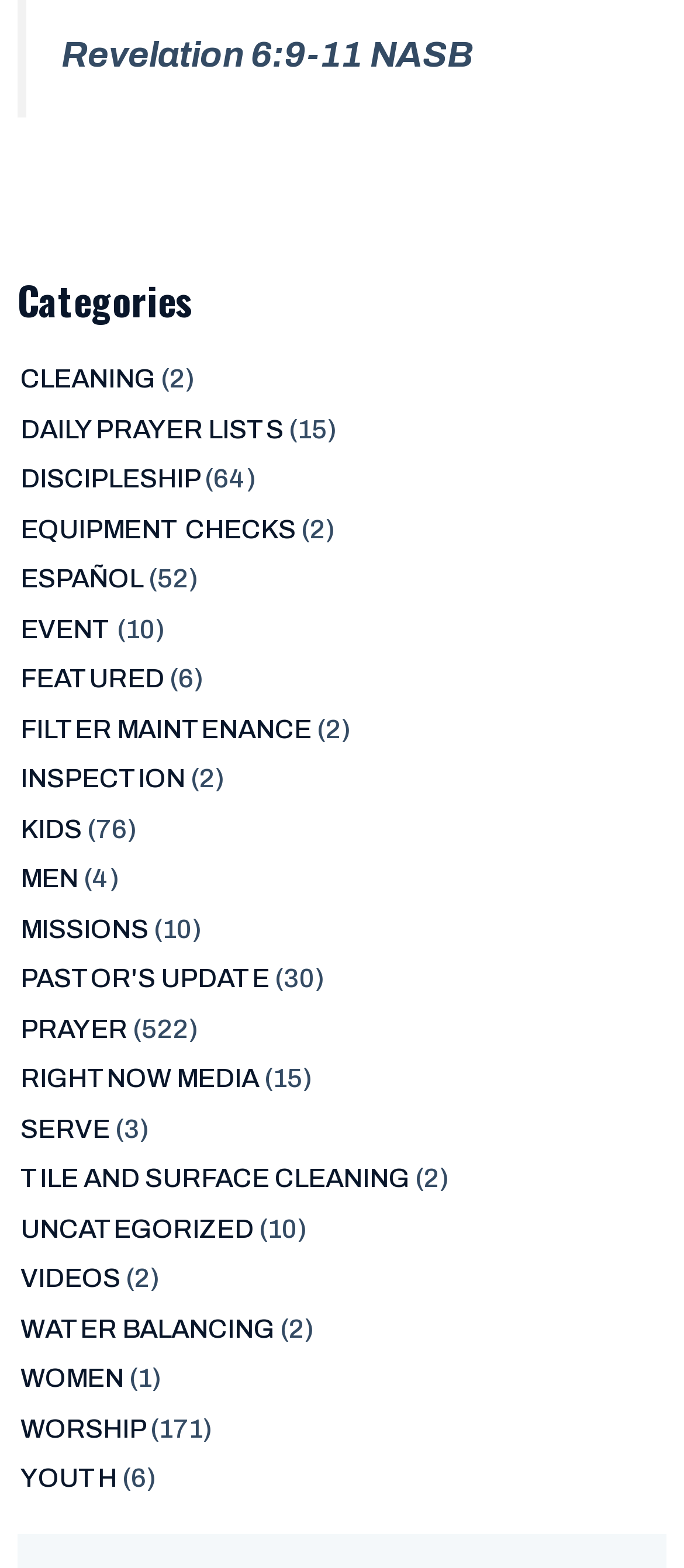Please identify the bounding box coordinates of the clickable area that will allow you to execute the instruction: "Read PASTOR'S UPDATE".

[0.029, 0.616, 0.394, 0.633]